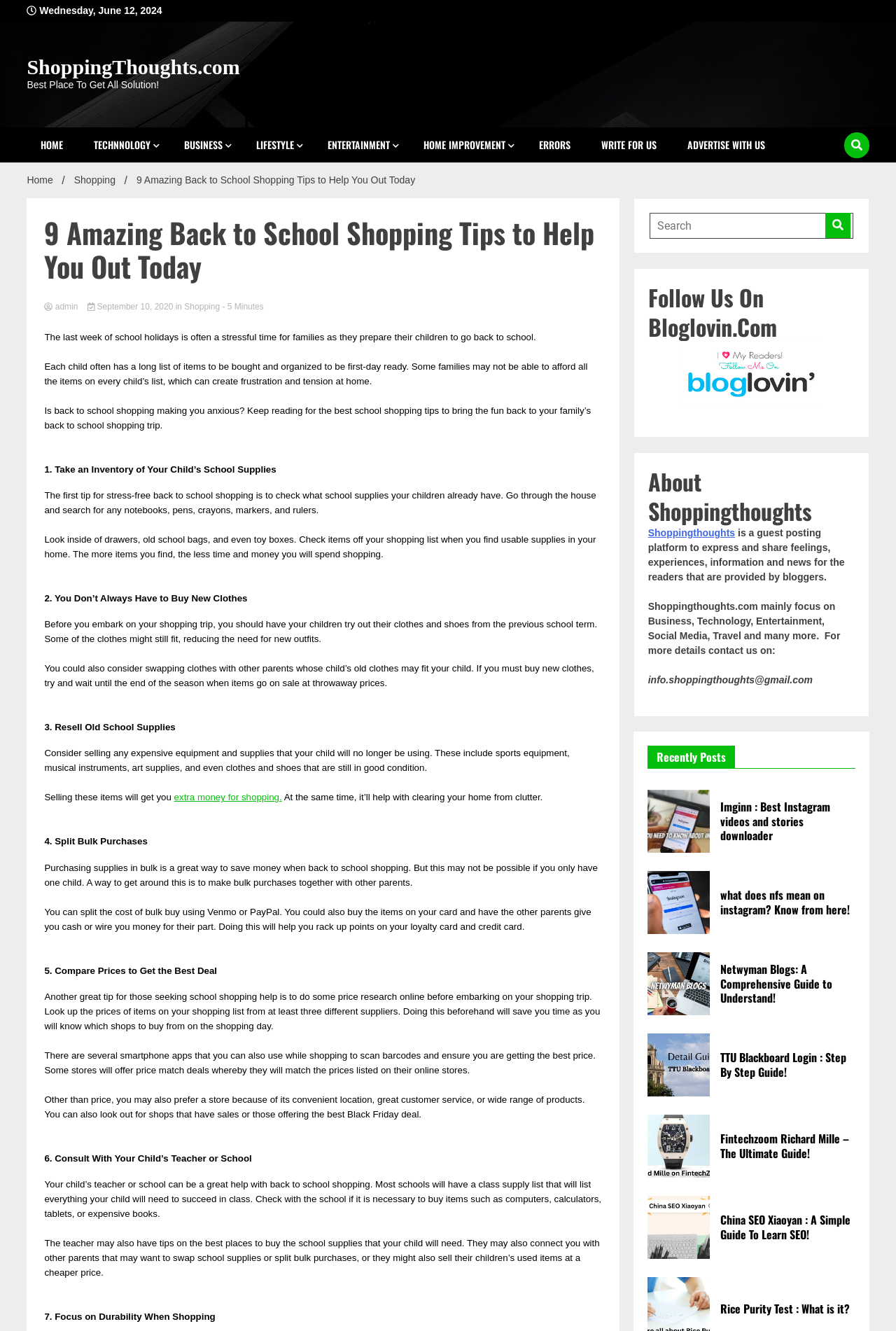Find the bounding box coordinates of the clickable element required to execute the following instruction: "Check the 'Recently Posts' section". Provide the coordinates as four float numbers between 0 and 1, i.e., [left, top, right, bottom].

[0.722, 0.56, 0.954, 0.577]